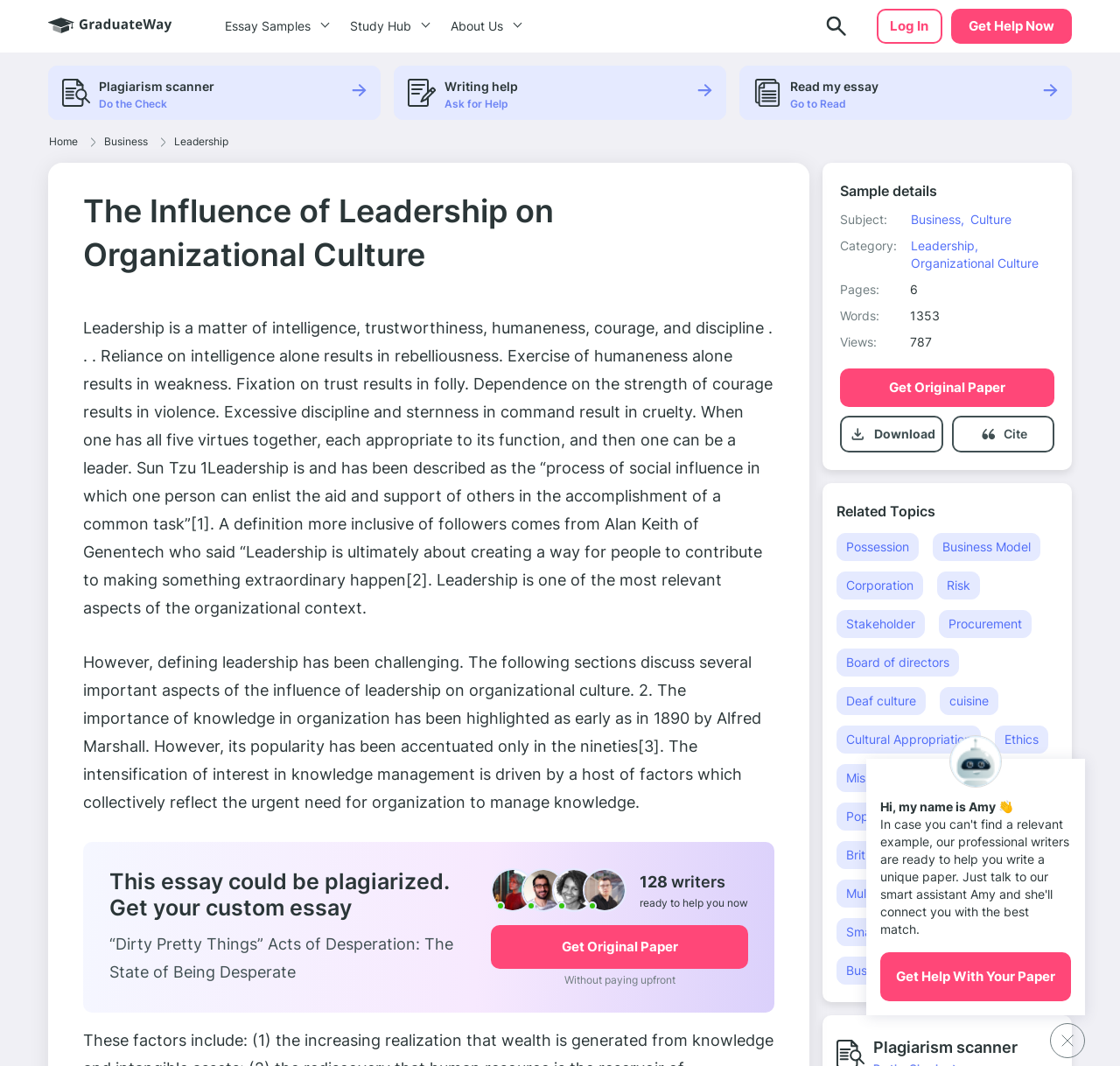Please find the bounding box coordinates of the element that you should click to achieve the following instruction: "Click the 'Get Original Paper' button". The coordinates should be presented as four float numbers between 0 and 1: [left, top, right, bottom].

[0.794, 0.356, 0.898, 0.371]